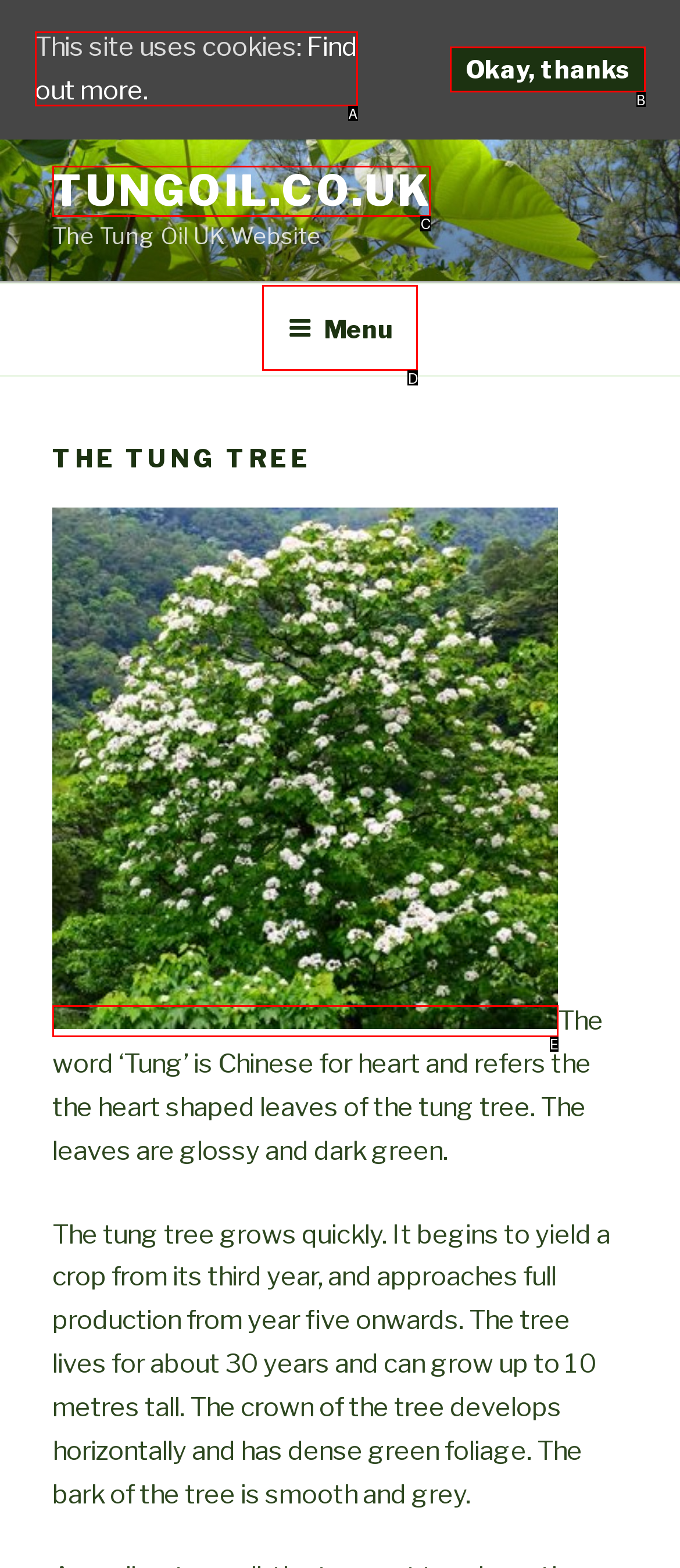Given the description: tungoil.co.uk, select the HTML element that best matches it. Reply with the letter of your chosen option.

C